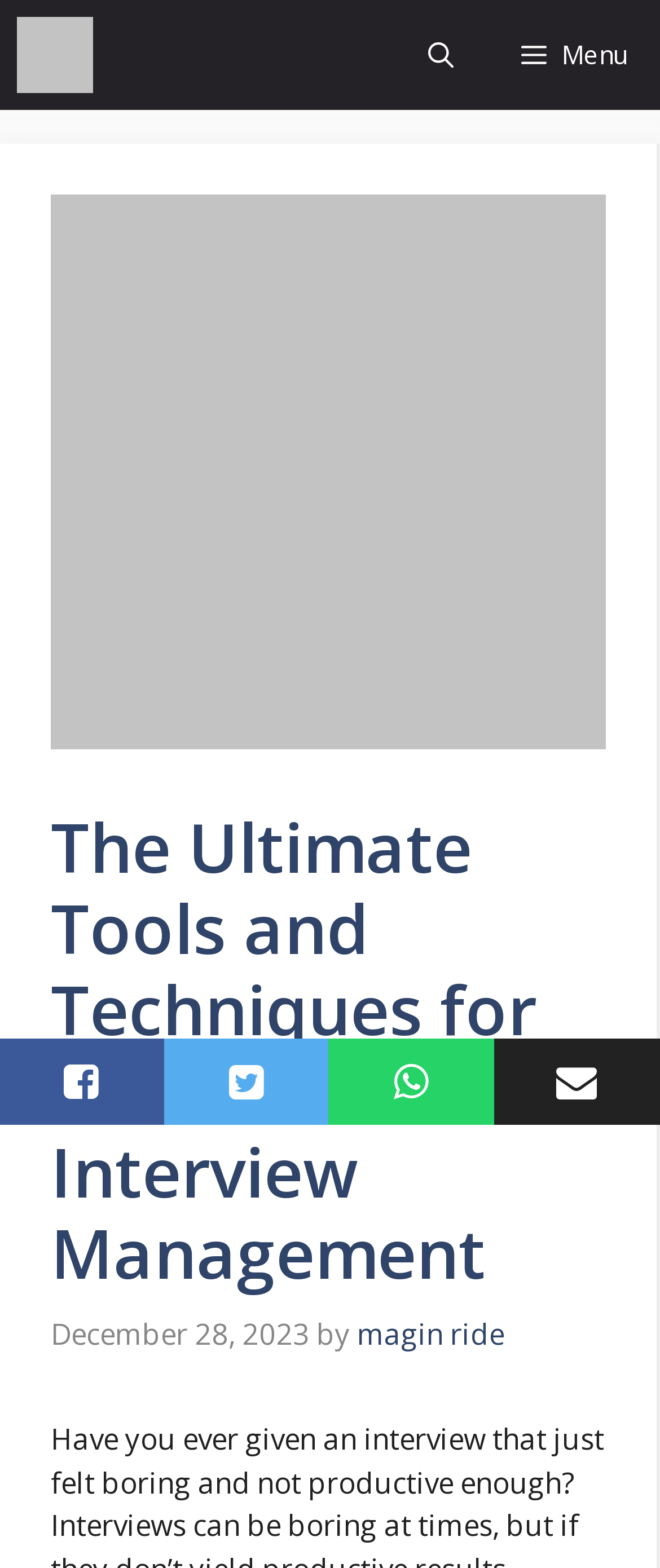Provide a one-word or brief phrase answer to the question:
What is the name of the website?

Tech Timez